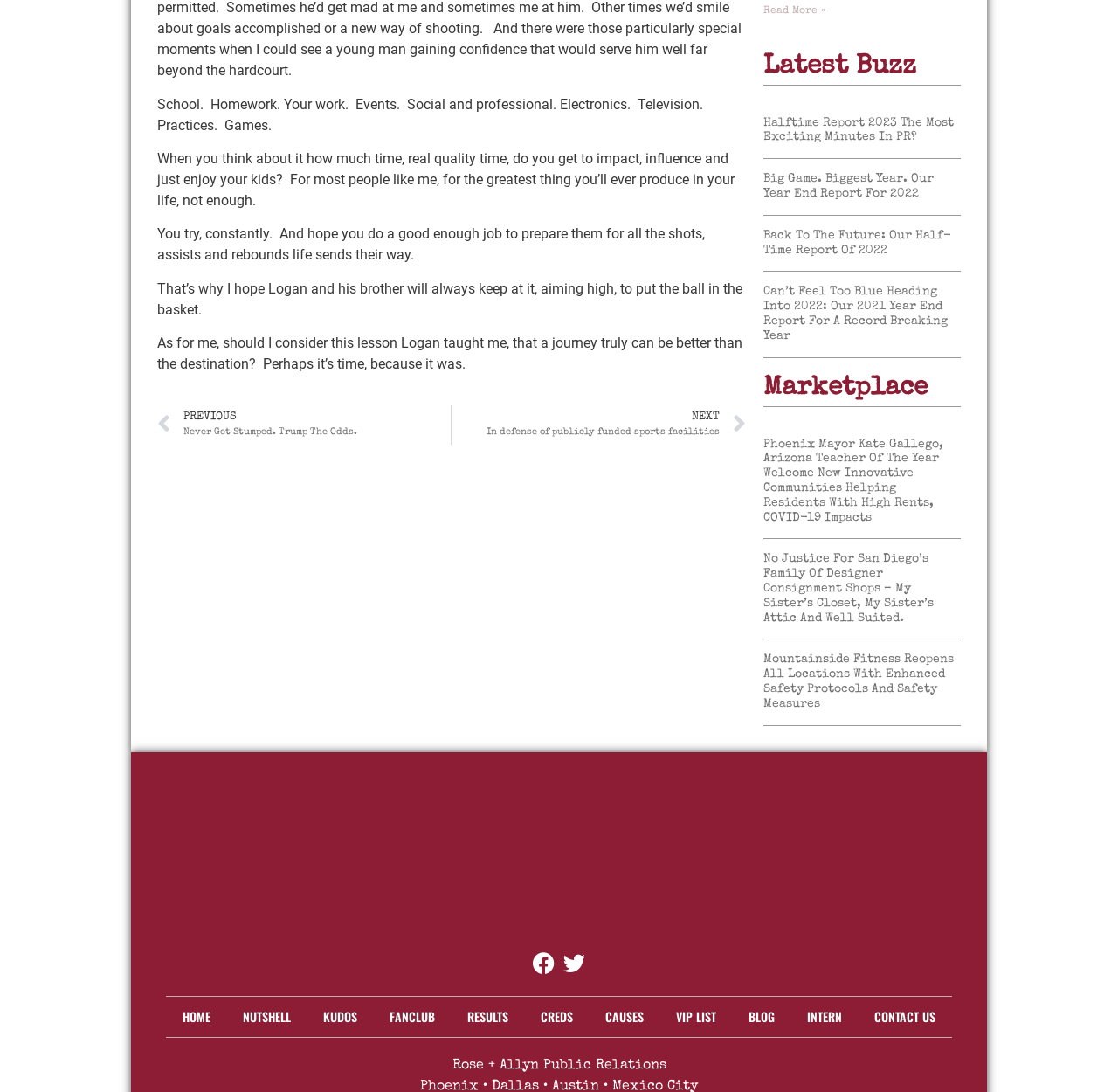From the element description: "Read More »", extract the bounding box coordinates of the UI element. The coordinates should be expressed as four float numbers between 0 and 1, in the order [left, top, right, bottom].

[0.683, 0.005, 0.738, 0.015]